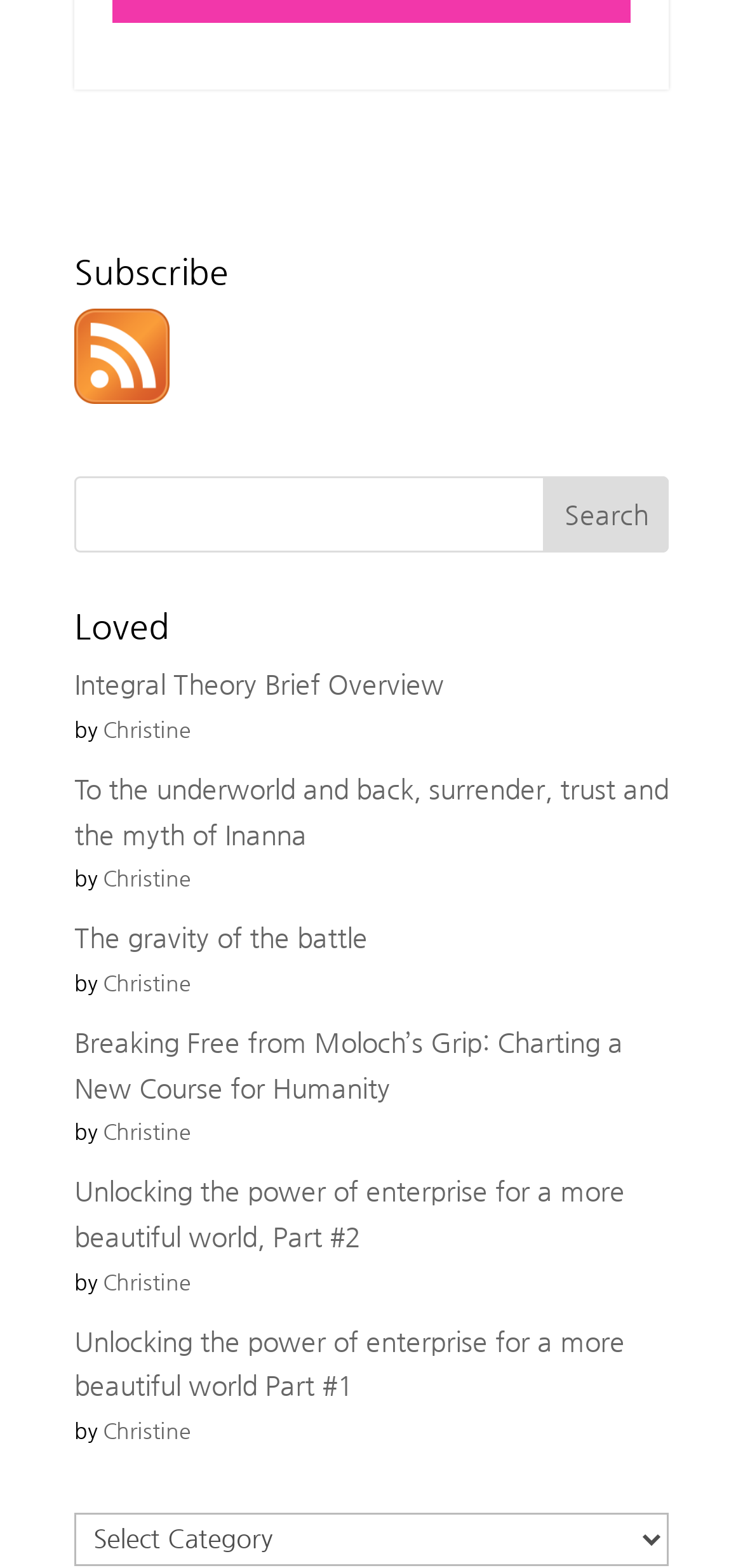How many categories are there in the combobox?
Please answer the question as detailed as possible.

The combobox has a label 'Categories' but it does not provide the number of categories it contains. It only indicates that it has a popup menu, but the contents of the menu are not provided.